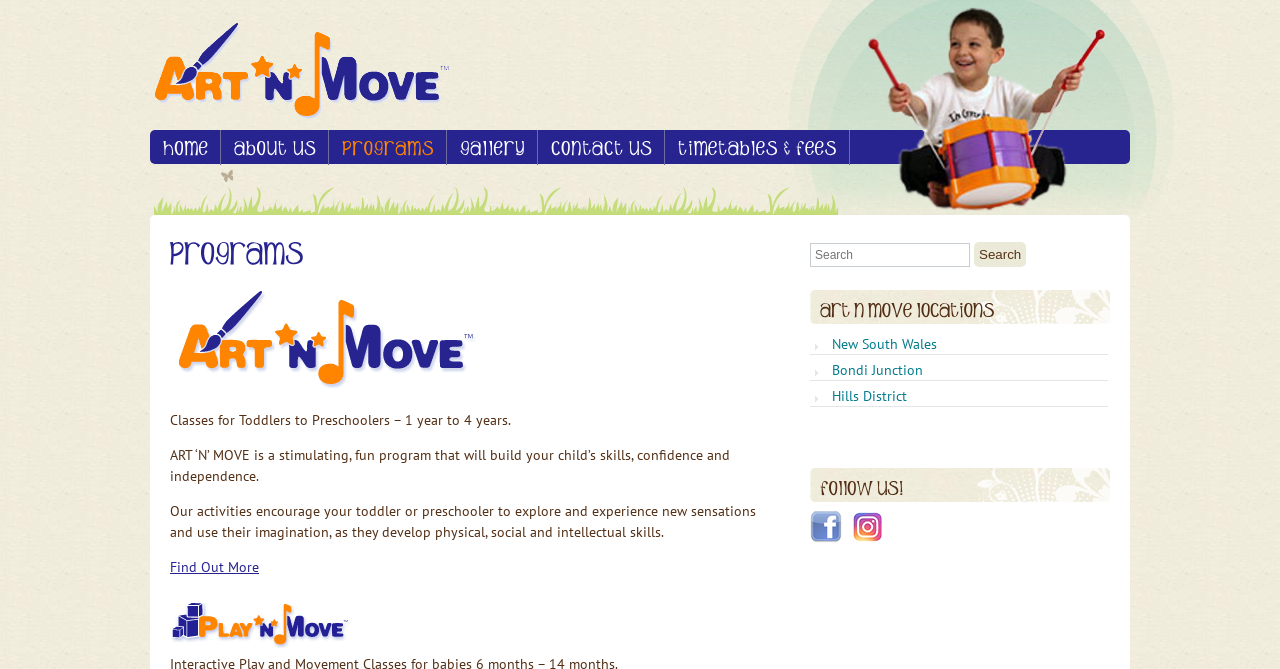Answer the following query with a single word or phrase:
What is the age range of children that ART ‘N’ MOVE is designed for?

1 year to 4 years